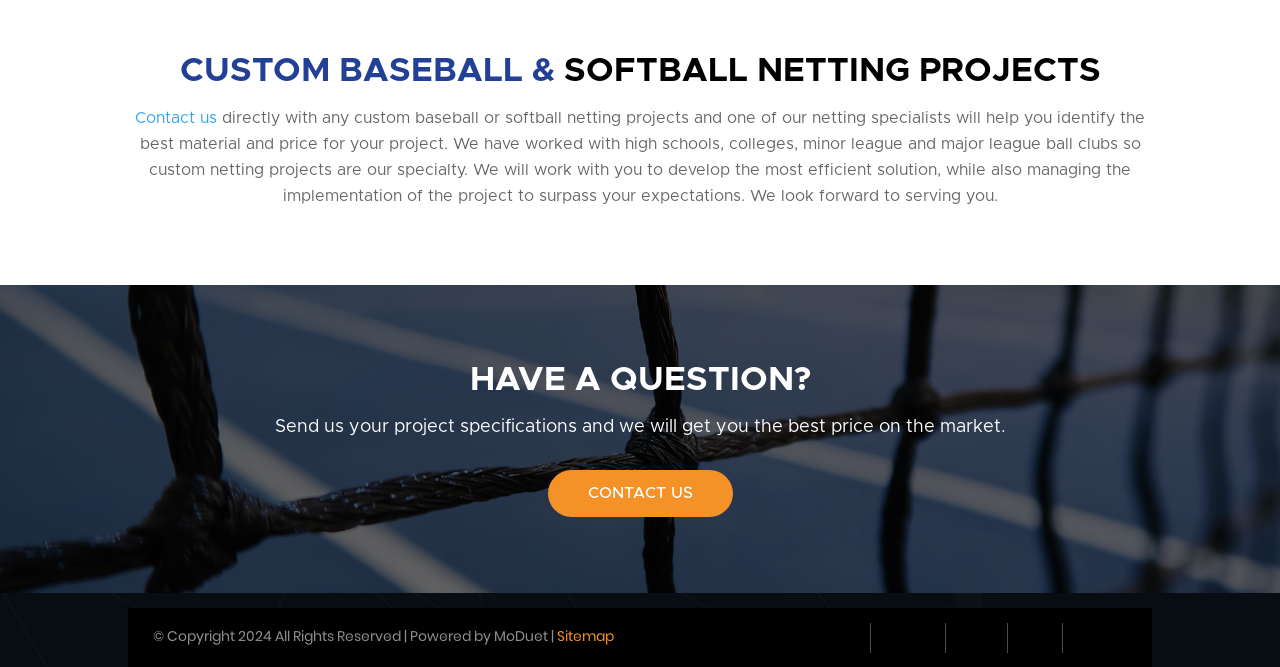What should I do if I have a question?
Use the image to give a comprehensive and detailed response to the question.

If I have a question, I should send my project specifications to the company, as mentioned in the static text 'Send us your project specifications and we will get you the best price on the market.'